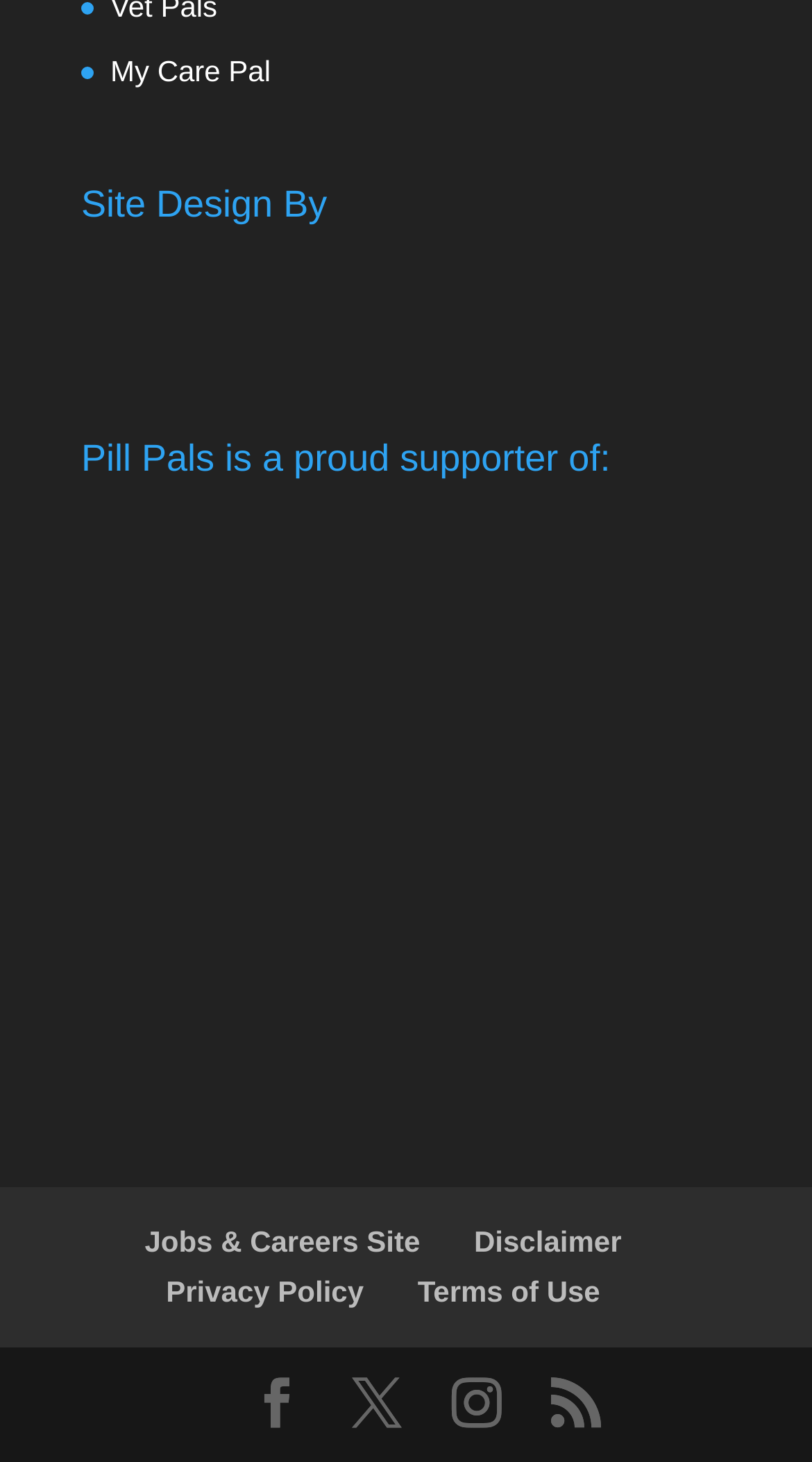Please find the bounding box for the UI component described as follows: "Jobs & Careers Site".

[0.178, 0.837, 0.517, 0.86]